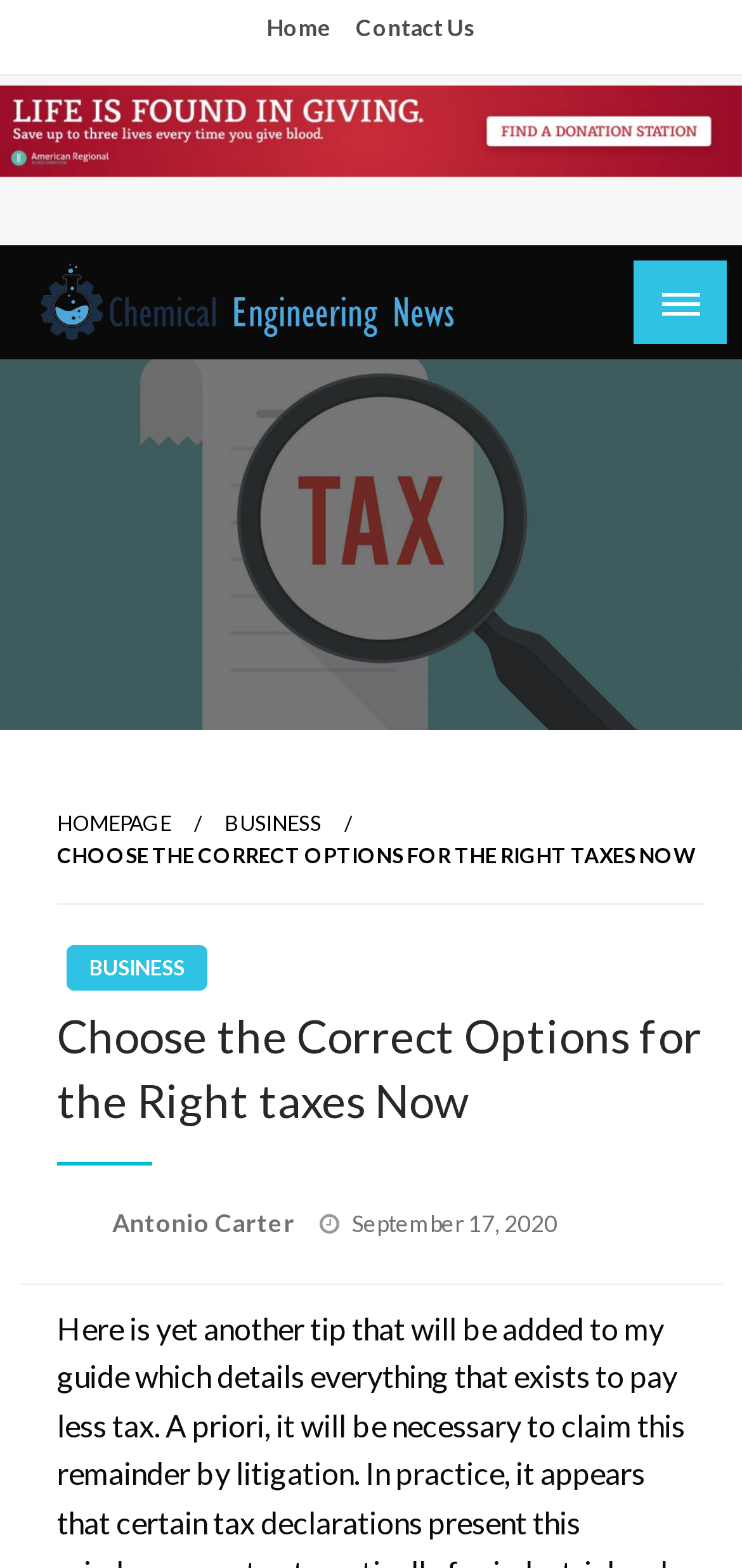Generate the text content of the main heading of the webpage.

Chemical Engineering News